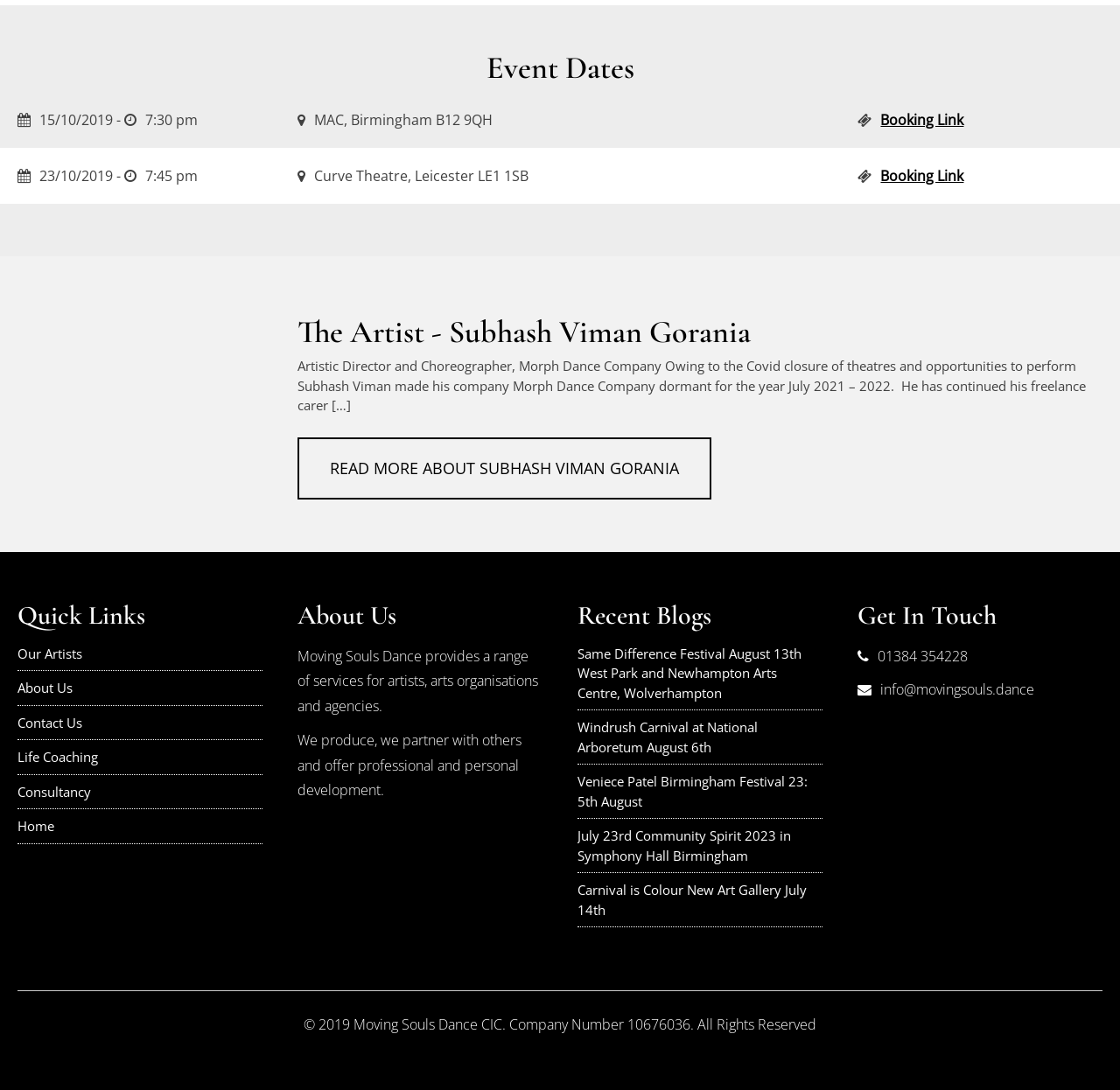What is the role of Subhash Viman Gorania?
Please provide a comprehensive answer based on the contents of the image.

I found the answer by reading the text under the heading 'The Artist - Subhash Viman Gorania', which describes his role as Artistic Director and Choreographer of Morph Dance Company.